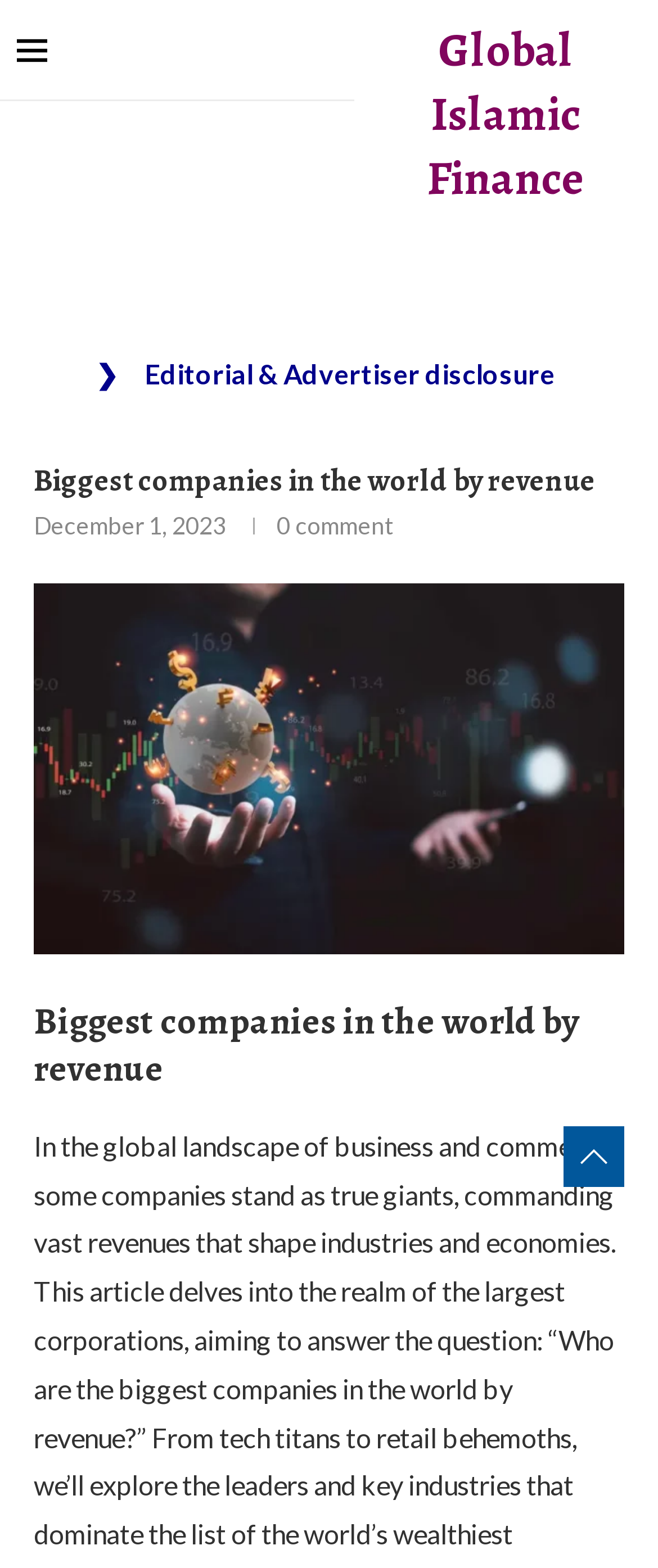Given the element description: "Global Islamic Finance", predict the bounding box coordinates of the UI element it refers to, using four float numbers between 0 and 1, i.e., [left, top, right, bottom].

[0.564, 0.012, 0.974, 0.134]